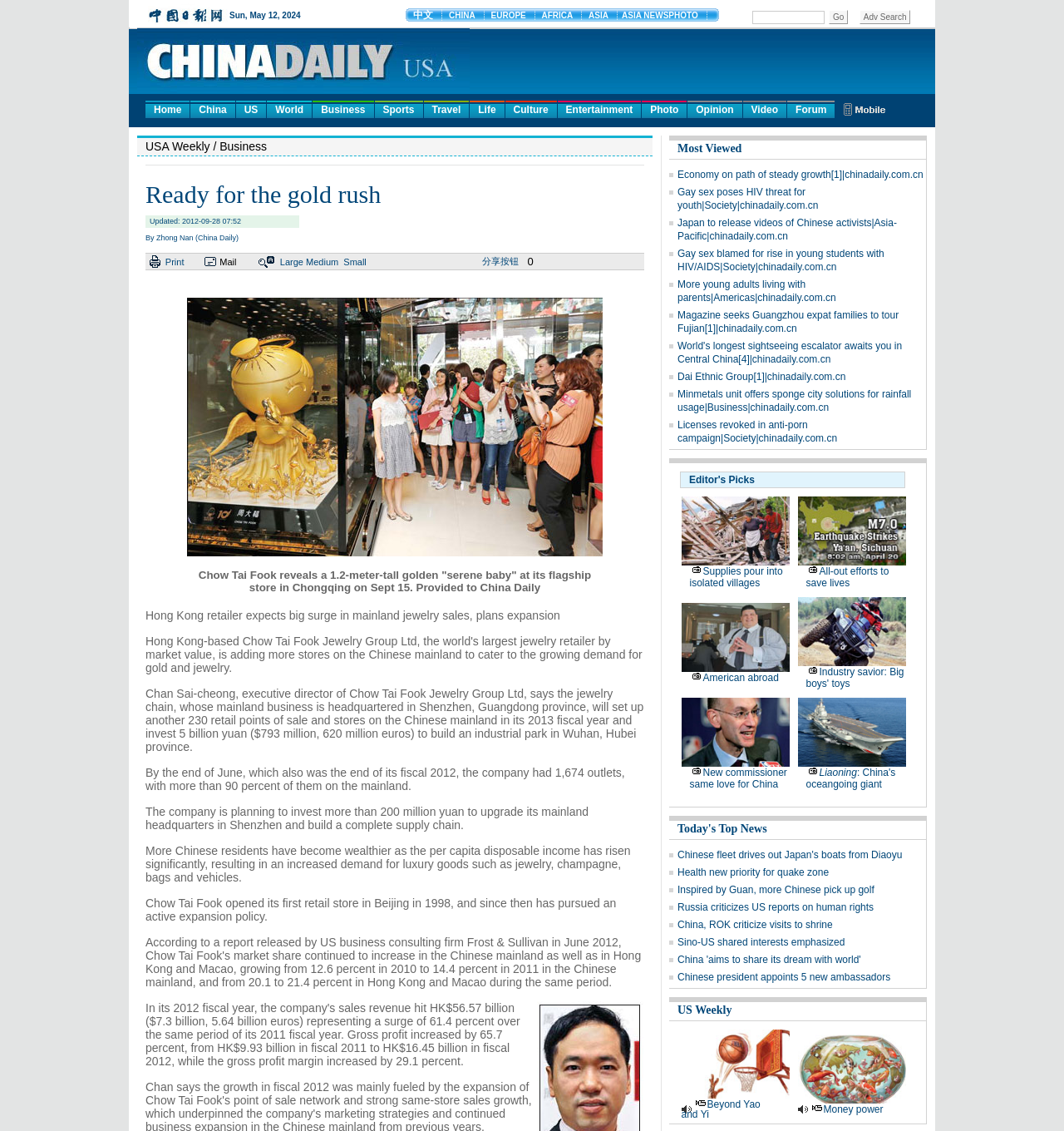Find and provide the bounding box coordinates for the UI element described with: "parent_node: Liaoning: China's oceangoing giant".

[0.75, 0.668, 0.851, 0.68]